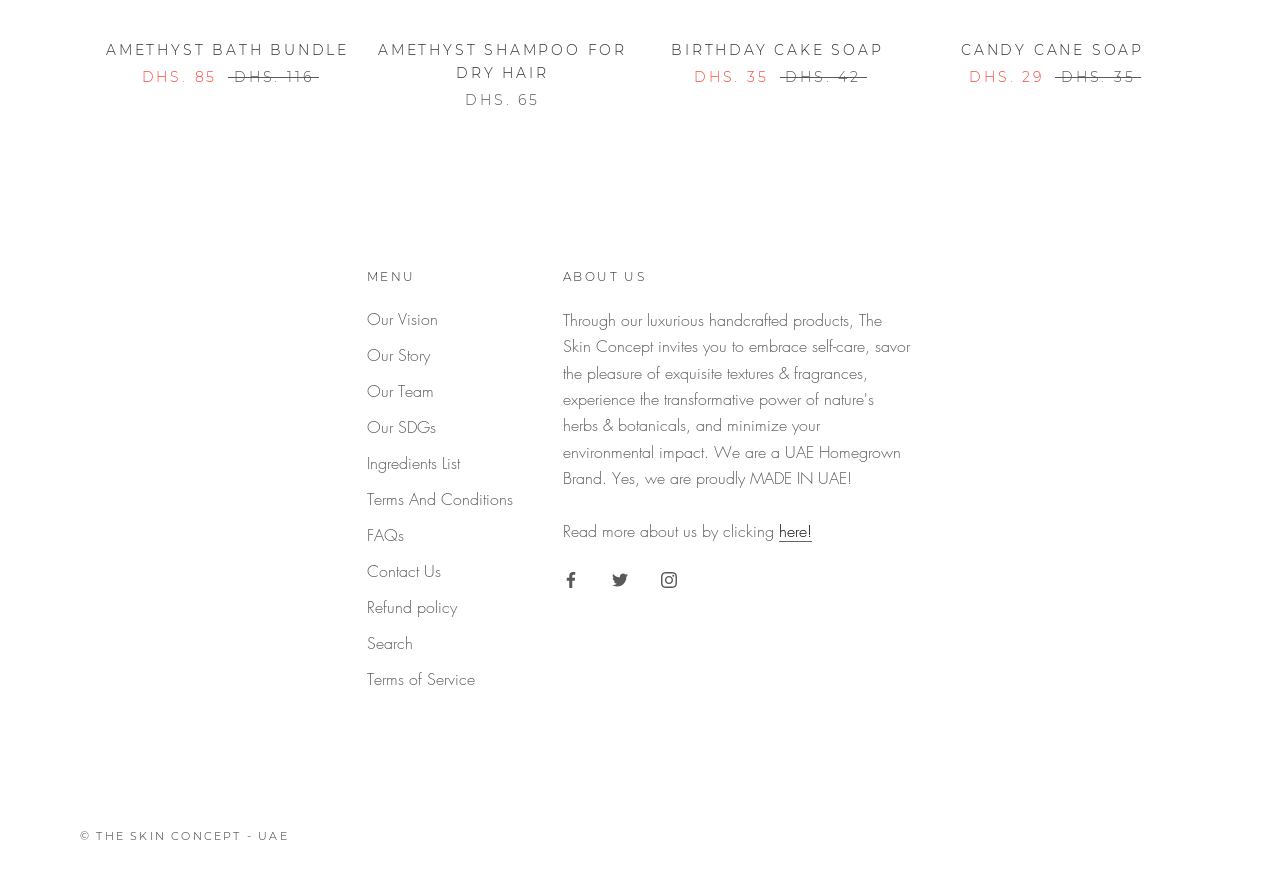How many shampoo products are listed?
Please use the visual content to give a single word or phrase answer.

1